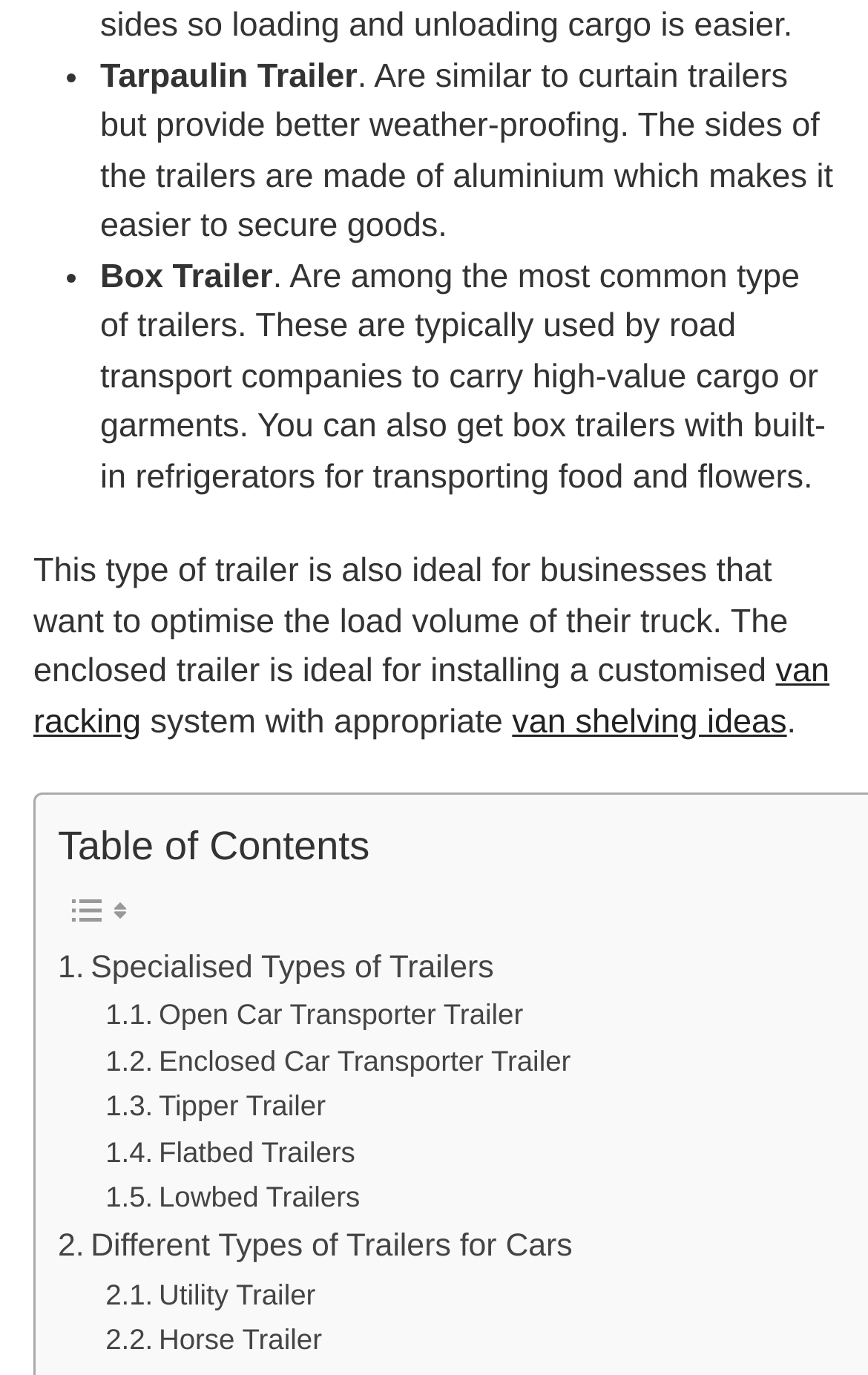Identify the bounding box for the described UI element: "Specialised Types of Trailers".

[0.067, 0.686, 0.579, 0.723]